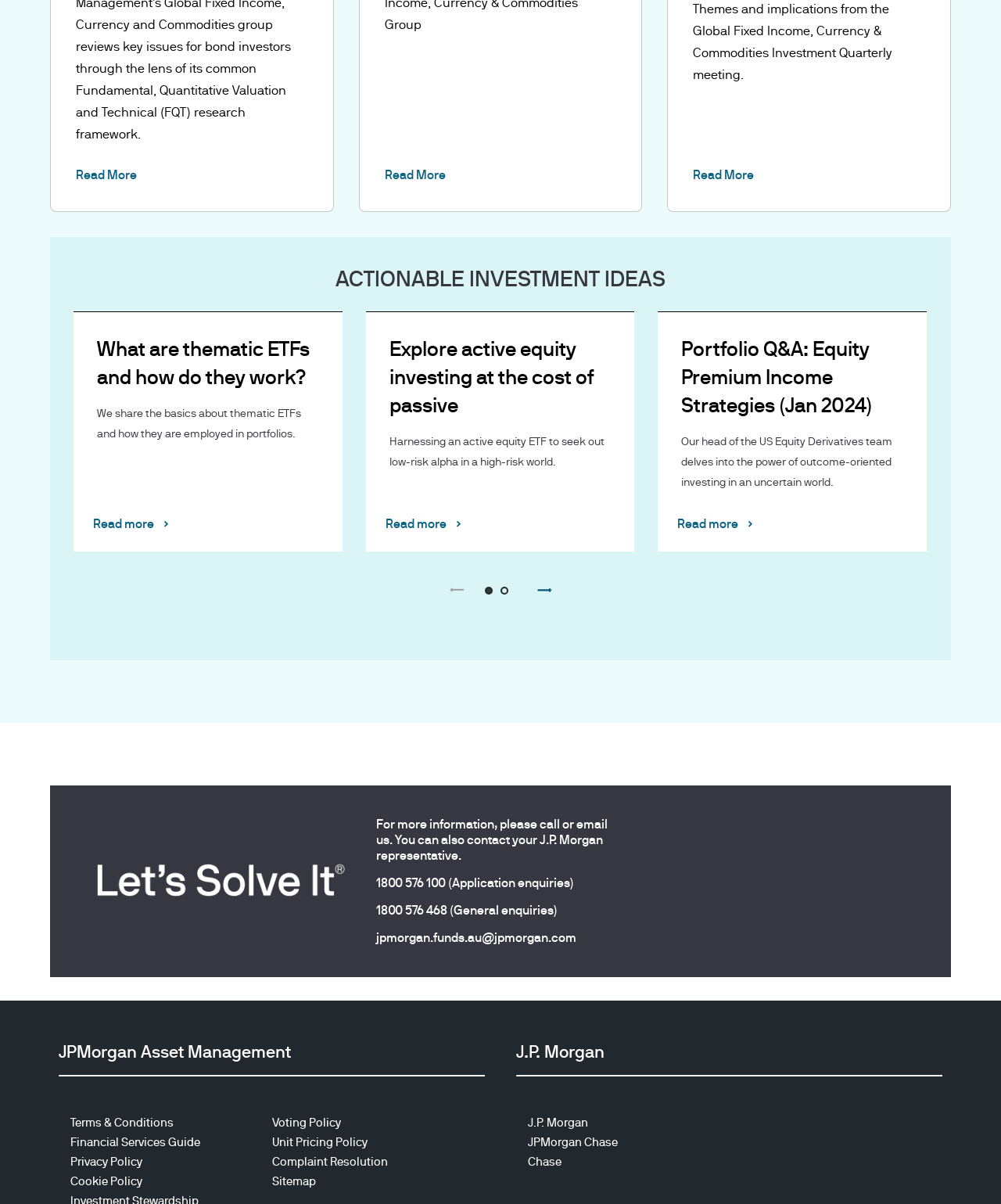Determine the bounding box coordinates for the region that must be clicked to execute the following instruction: "Explore active equity investing at the cost of passive".

[0.365, 0.259, 0.634, 0.422]